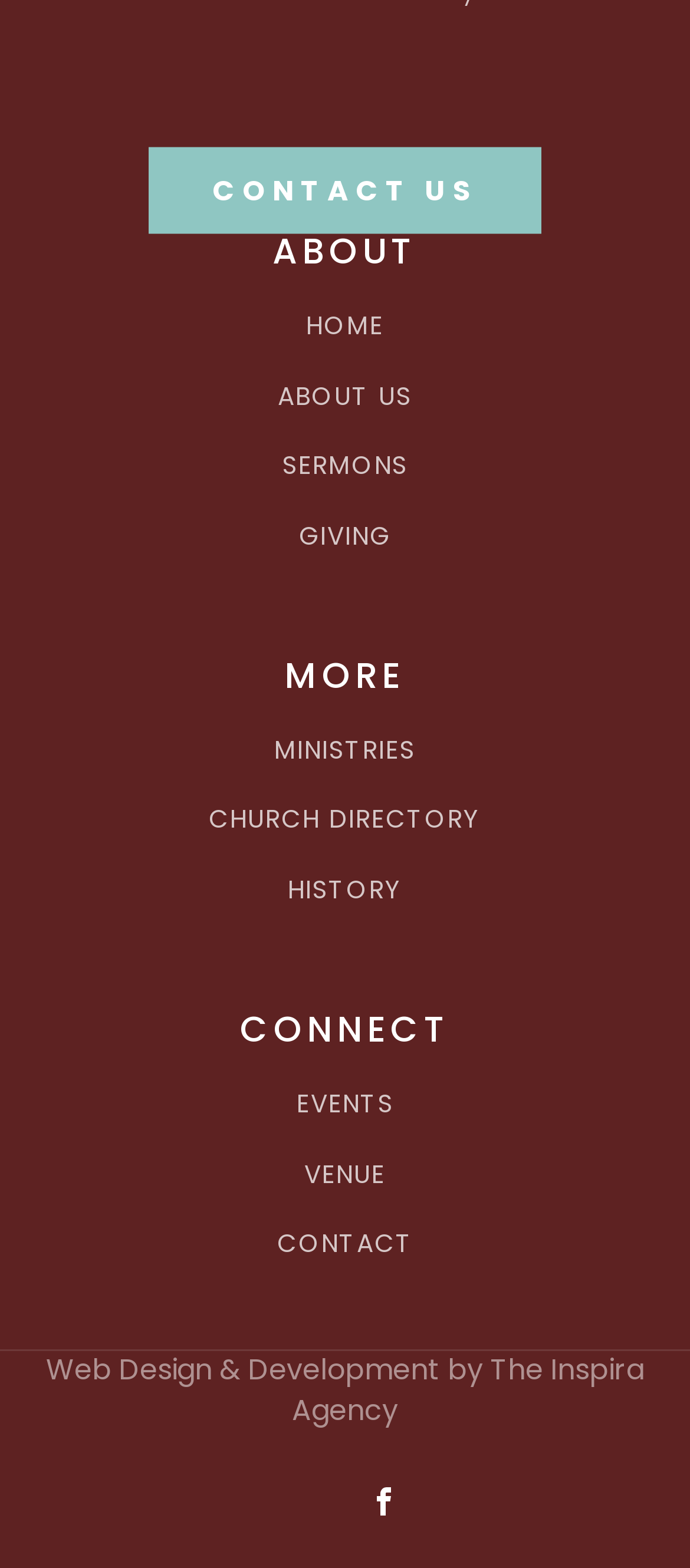Answer briefly with one word or phrase:
How many social media links are there?

2